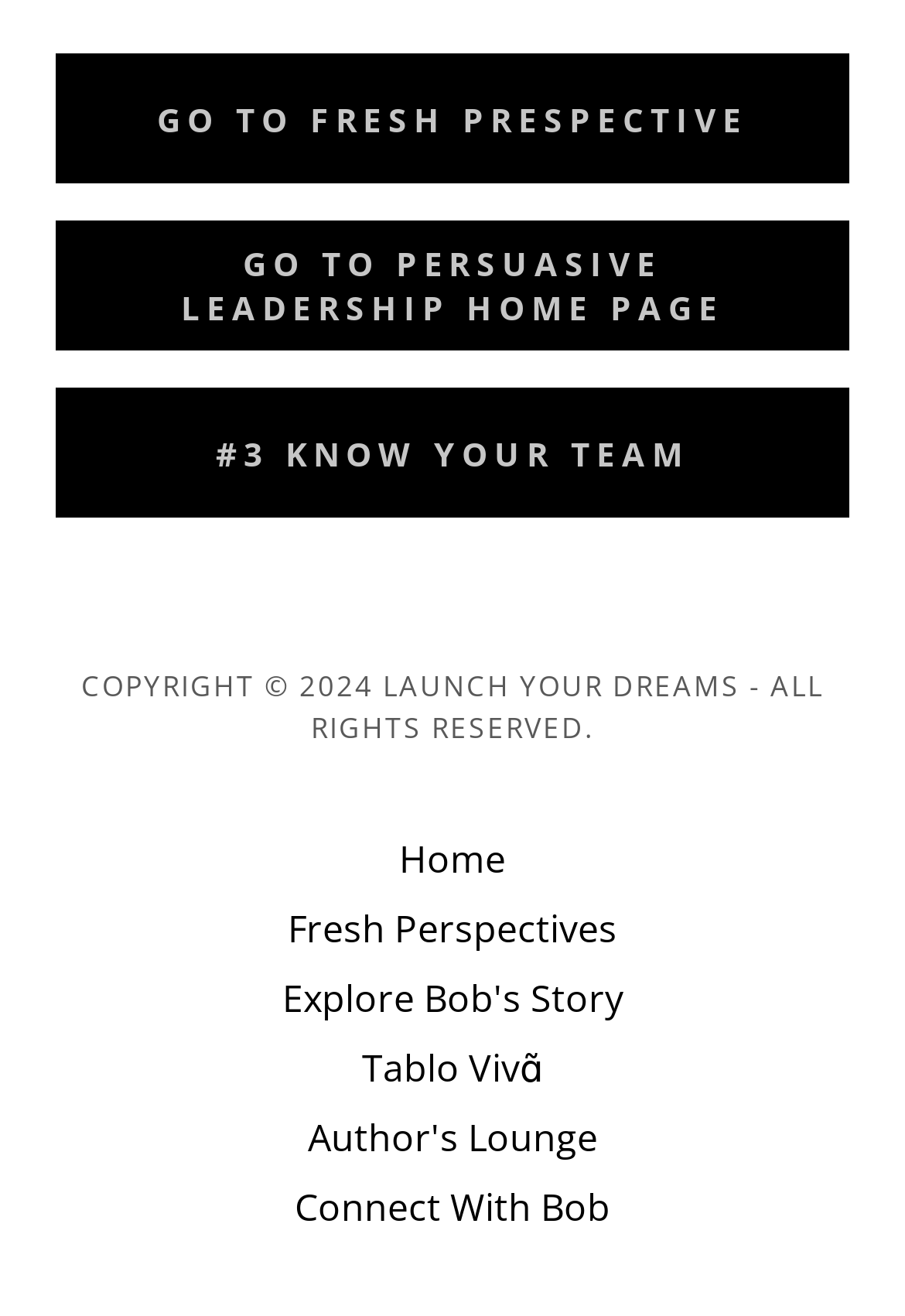Respond concisely with one word or phrase to the following query:
How many sections are on the page?

2